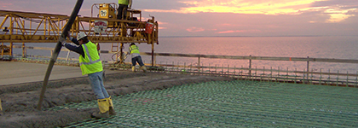What is being poured onto the surface?
Use the information from the screenshot to give a comprehensive response to the question.

The laborer is using a long pipe to direct a flow of material onto a prepared surface, and based on the context of the construction scene, it is evident that the material being poured is concrete, which is a key component of the construction process.